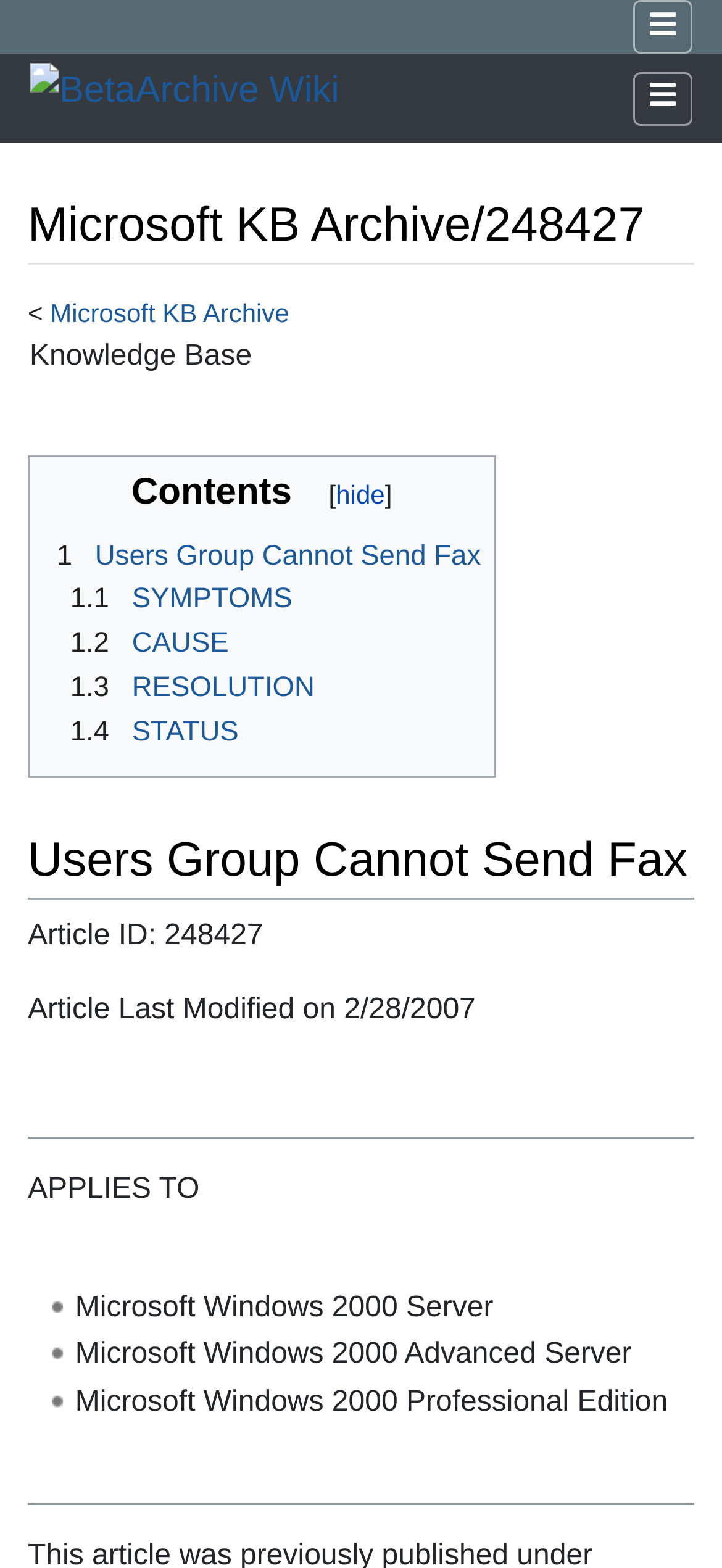Please identify the primary heading of the webpage and give its text content.

Microsoft KB Archive/248427